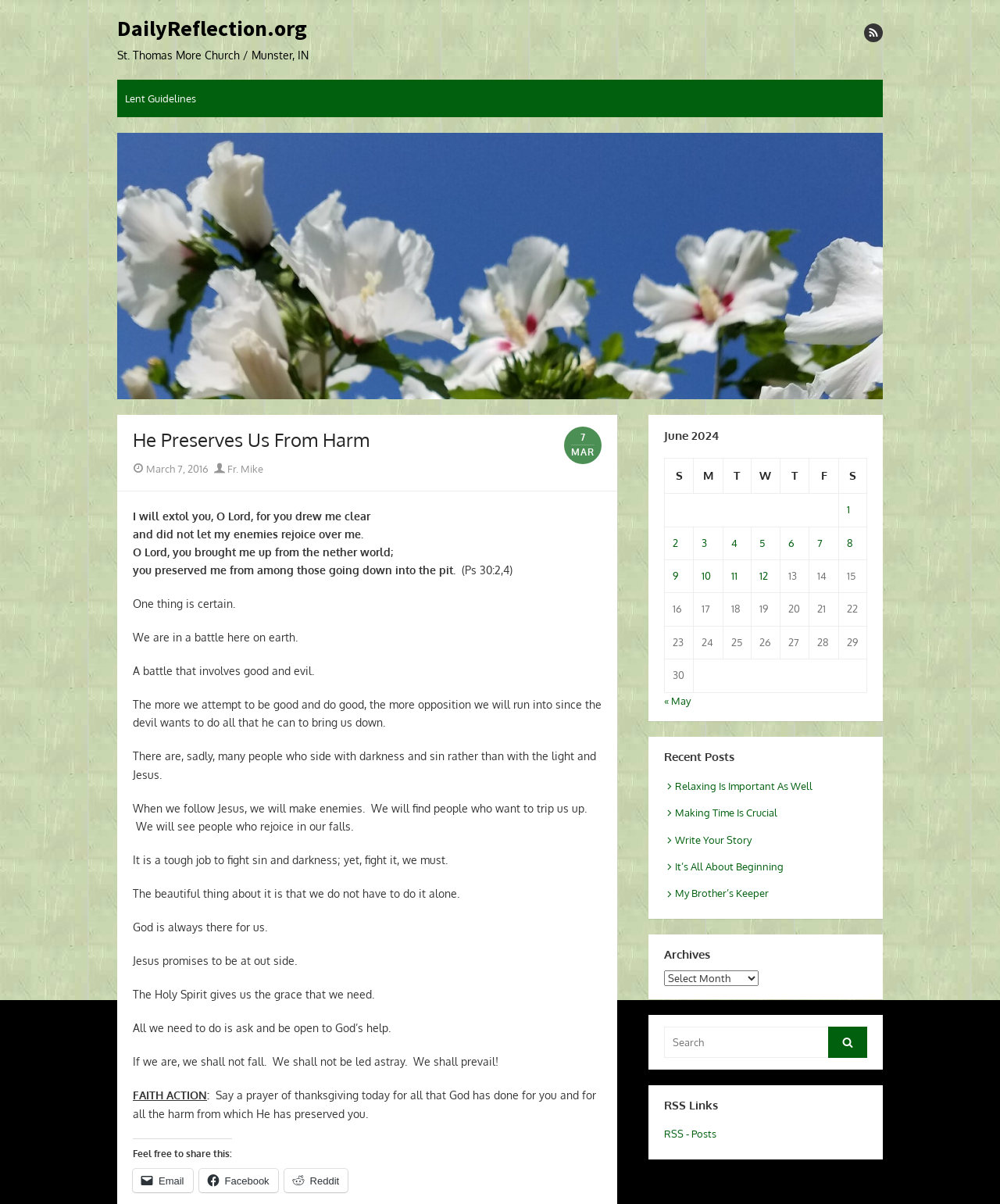Given the content of the image, can you provide a detailed answer to the question?
What is the date of the reflection?

The date of the reflection is mentioned in the link 'March 7, 2016' which is a sub-element of the header 'He Preserves Us From Harm'.